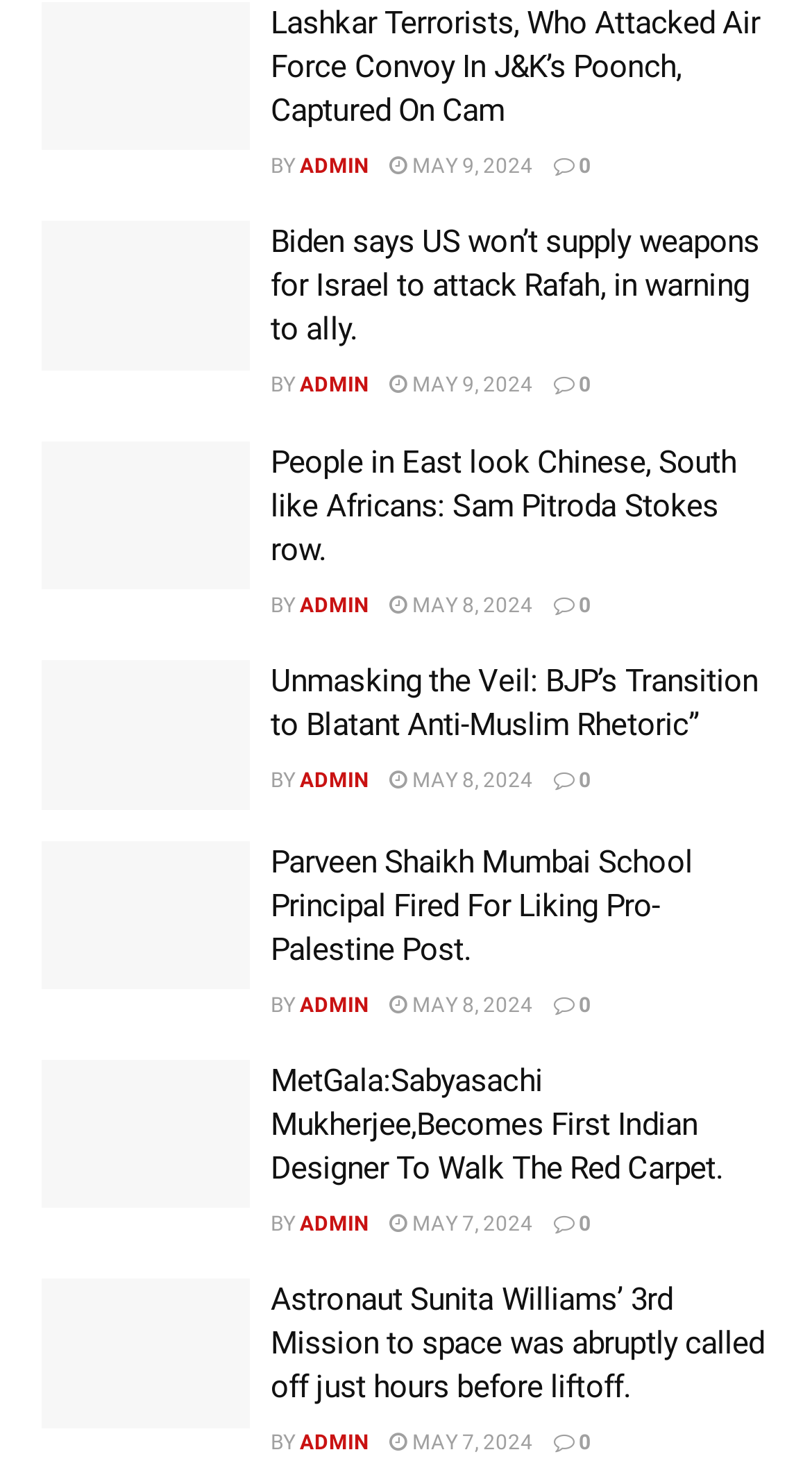Kindly determine the bounding box coordinates for the area that needs to be clicked to execute this instruction: "view all categories".

None